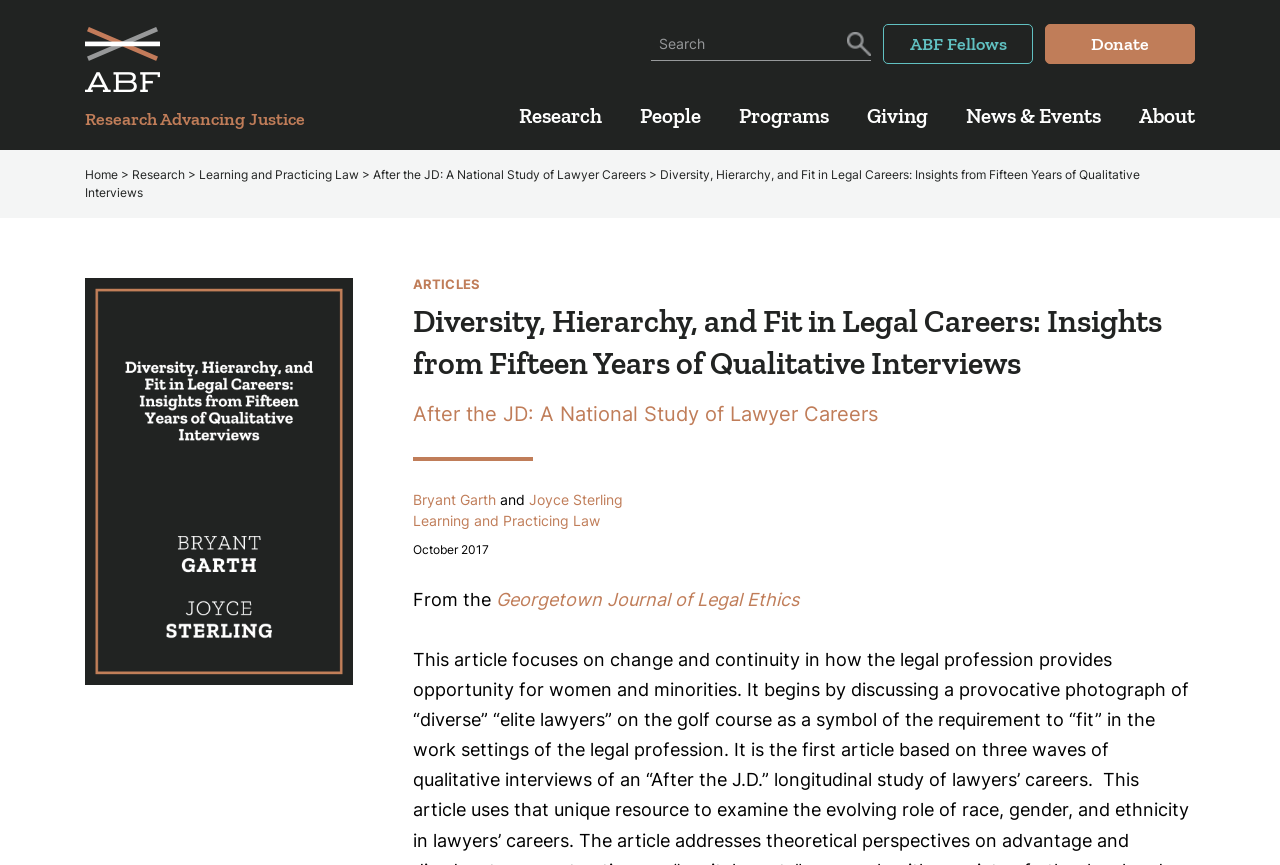Ascertain the bounding box coordinates for the UI element detailed here: "About". The coordinates should be provided as [left, top, right, bottom] with each value being a float between 0 and 1.

[0.89, 0.116, 0.934, 0.173]